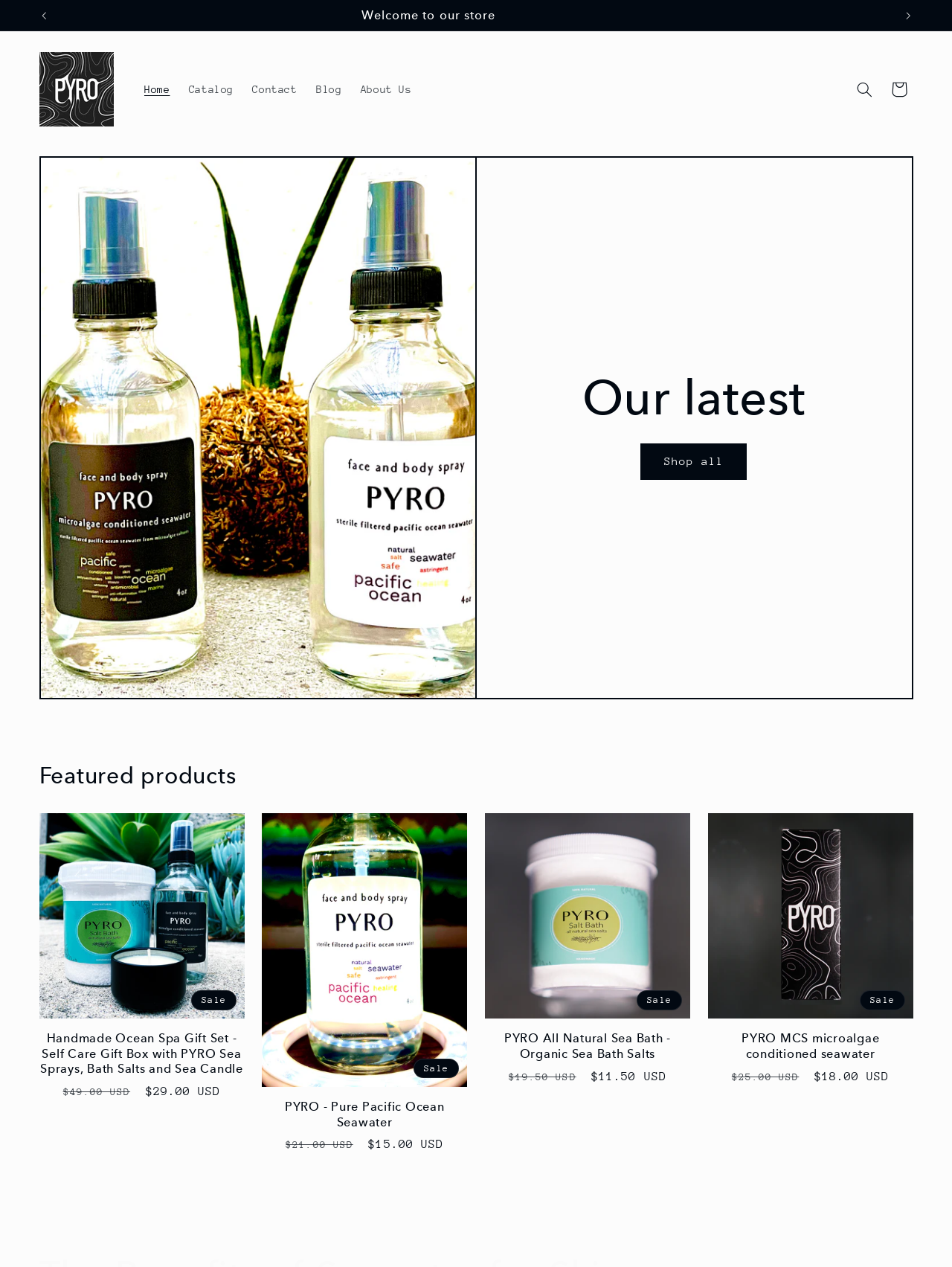Locate the UI element described by Cart and provide its bounding box coordinates. Use the format (top-left x, top-left y, bottom-right x, bottom-right y) with all values as floating point numbers between 0 and 1.

[0.926, 0.057, 0.962, 0.084]